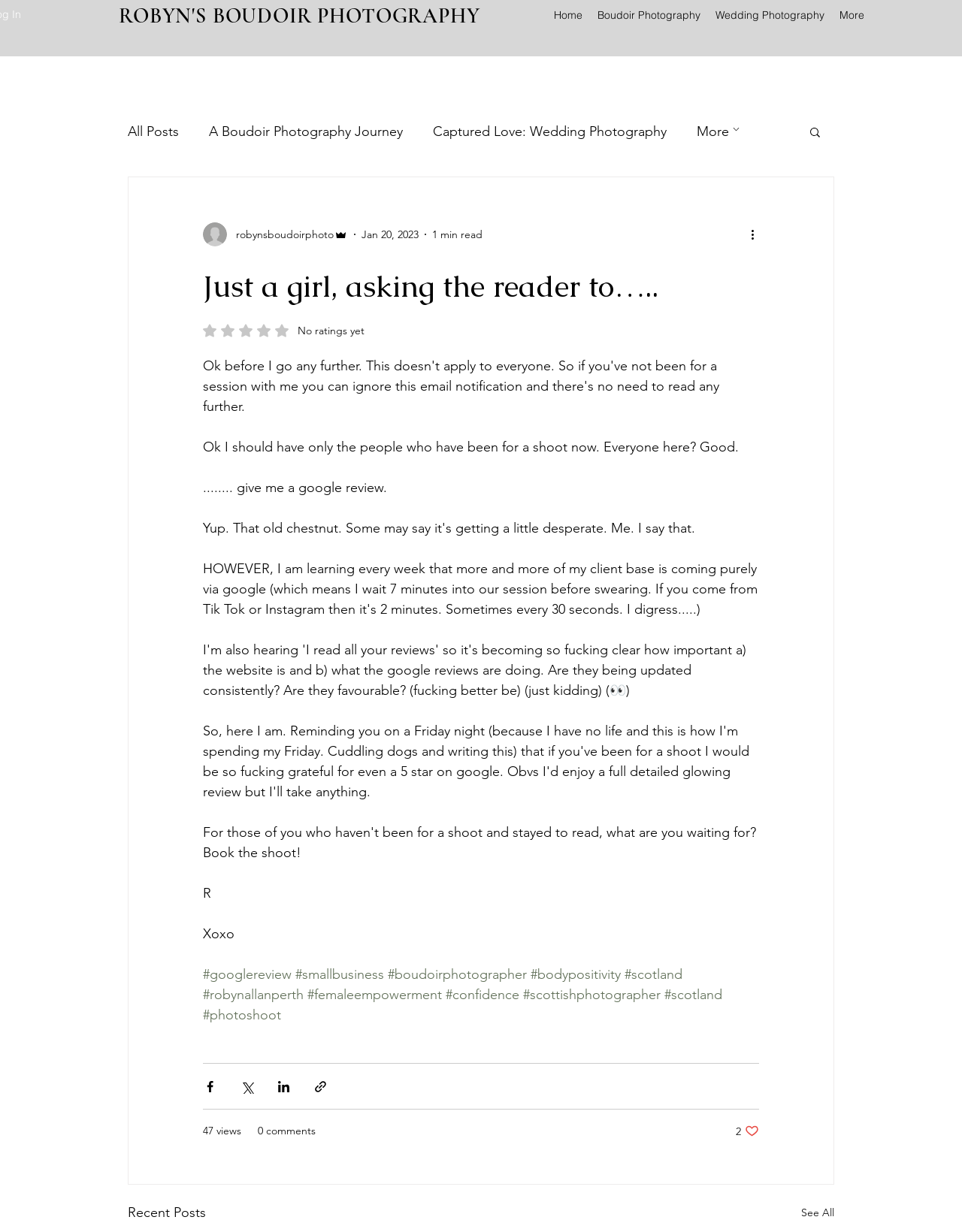Please determine the bounding box coordinates of the clickable area required to carry out the following instruction: "Click on the 'Home' link". The coordinates must be four float numbers between 0 and 1, represented as [left, top, right, bottom].

[0.568, 0.003, 0.613, 0.021]